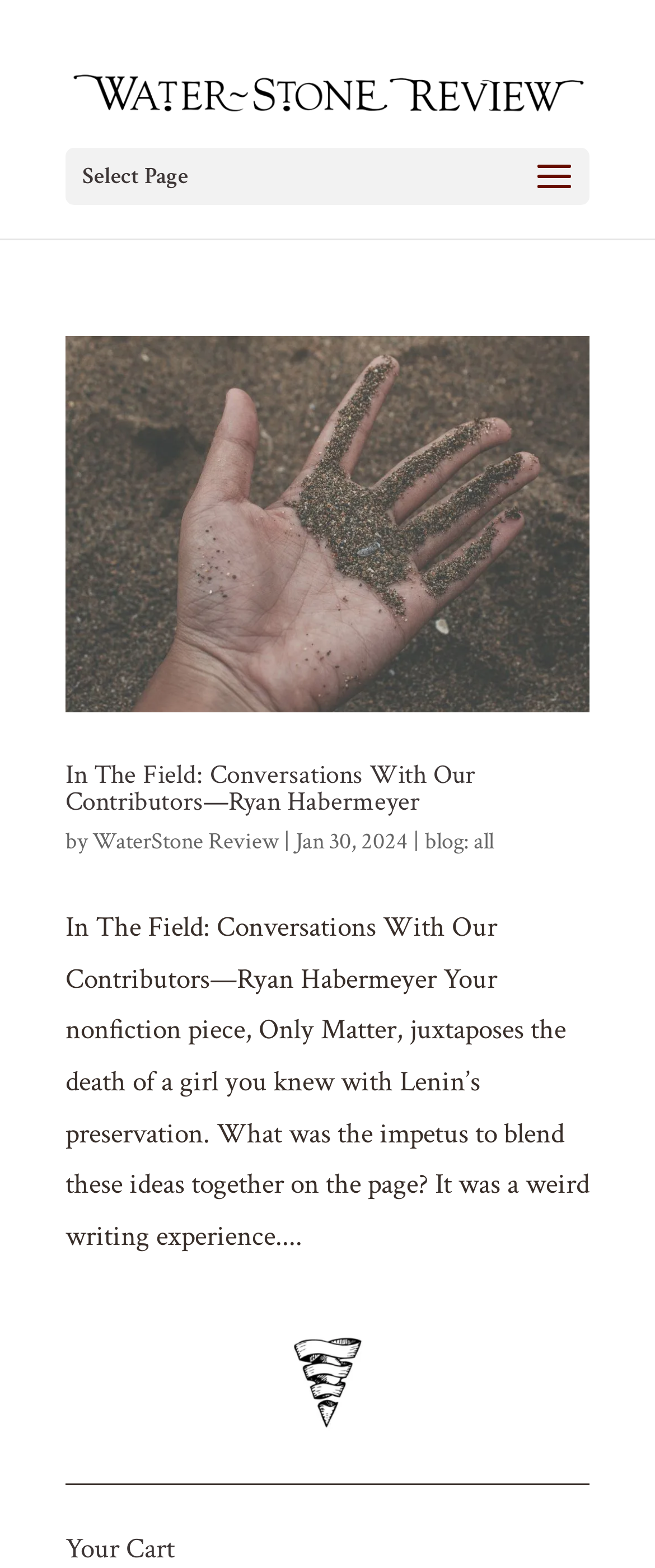What is the position of the image 'waterstone review vortex'?
Please provide a single word or phrase in response based on the screenshot.

bottom-middle